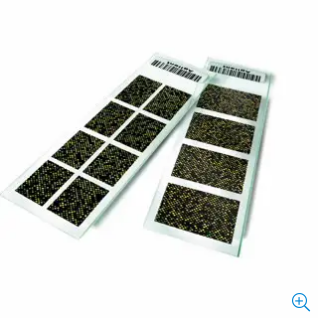Provide a one-word or one-phrase answer to the question:
What is the function of the barcodes on the microarray chips?

Unique identification